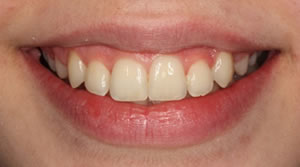Analyze the image and describe all the key elements you observe.

This image shows a close-up of a person's smile, highlighting their teeth. The individual appears to have recently undergone dental treatment, possibly braces or veneers, to address crooked or uneven teeth. The smile is confident and bright, presenting a transformation that likely reflects improvements made in their dental aesthetics. The healthy-looking teeth are aligned and evenly shaped, contributing to a pleasing overall appearance. This visual representation emphasizes the positive impact that dental cosmetic procedures can have on a person's self-esteem and willingness to smile openly.